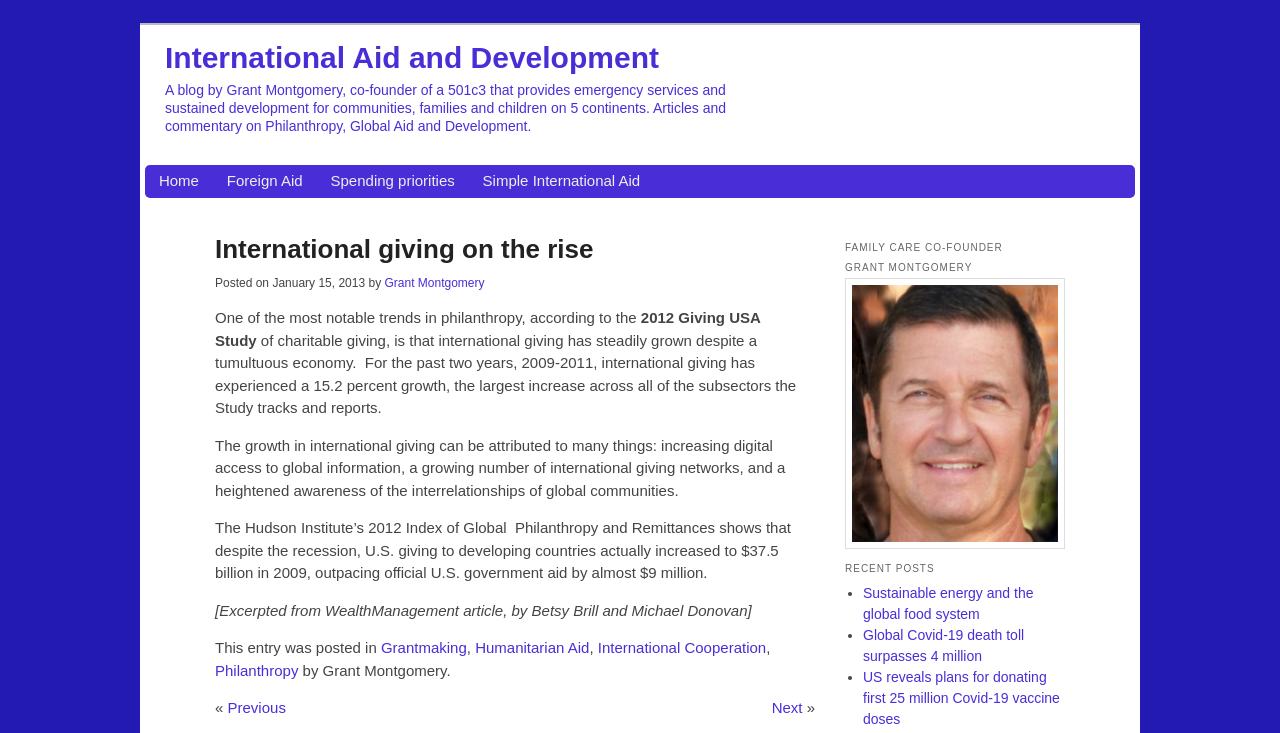Please determine the bounding box coordinates of the section I need to click to accomplish this instruction: "View the author's profile by clicking on 'Grant Montgomery'".

[0.3, 0.377, 0.379, 0.396]